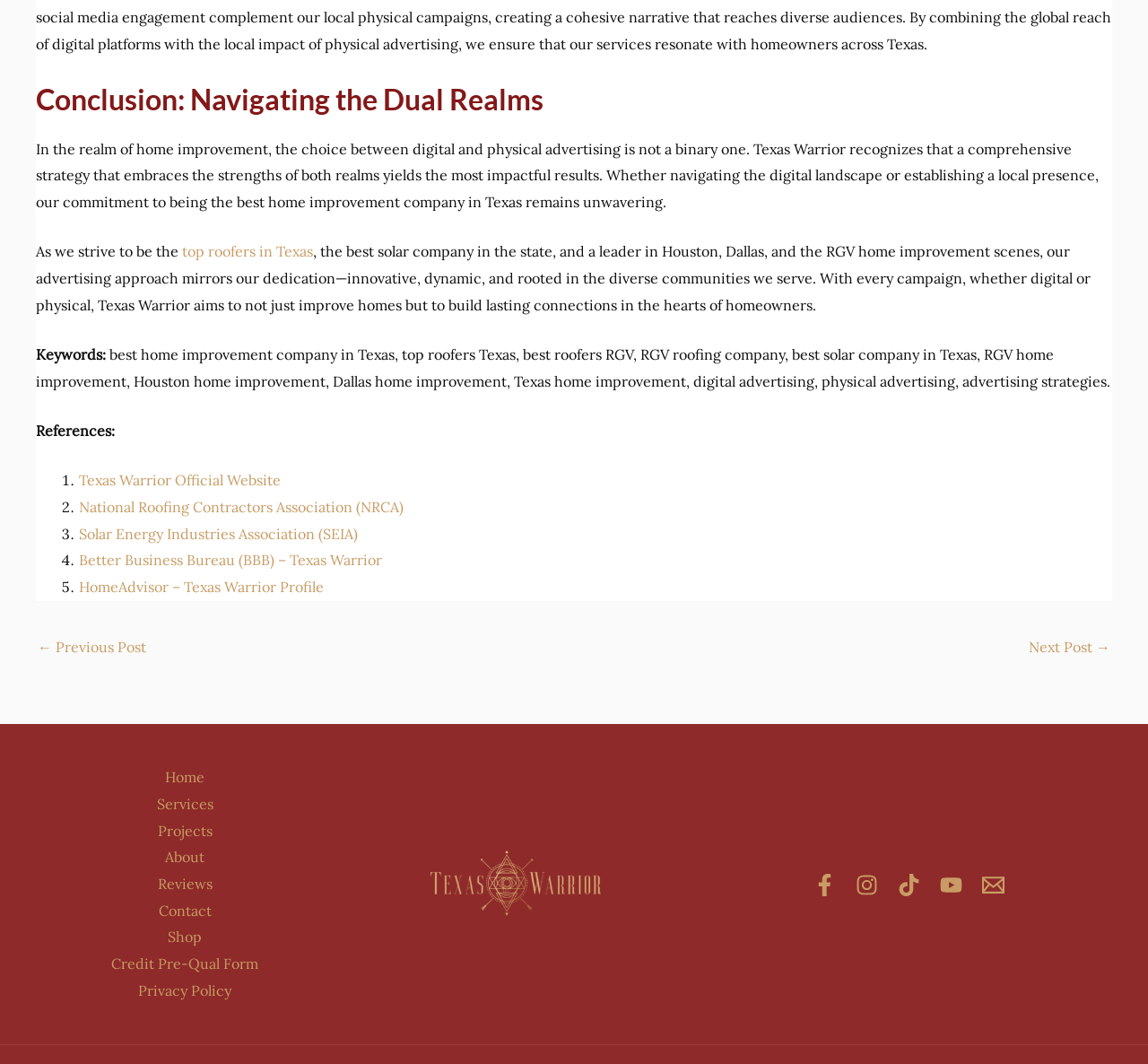Can you find the bounding box coordinates for the element that needs to be clicked to execute this instruction: "Click on the 'Next Post →' button"? The coordinates should be given as four float numbers between 0 and 1, i.e., [left, top, right, bottom].

[0.896, 0.593, 0.967, 0.625]